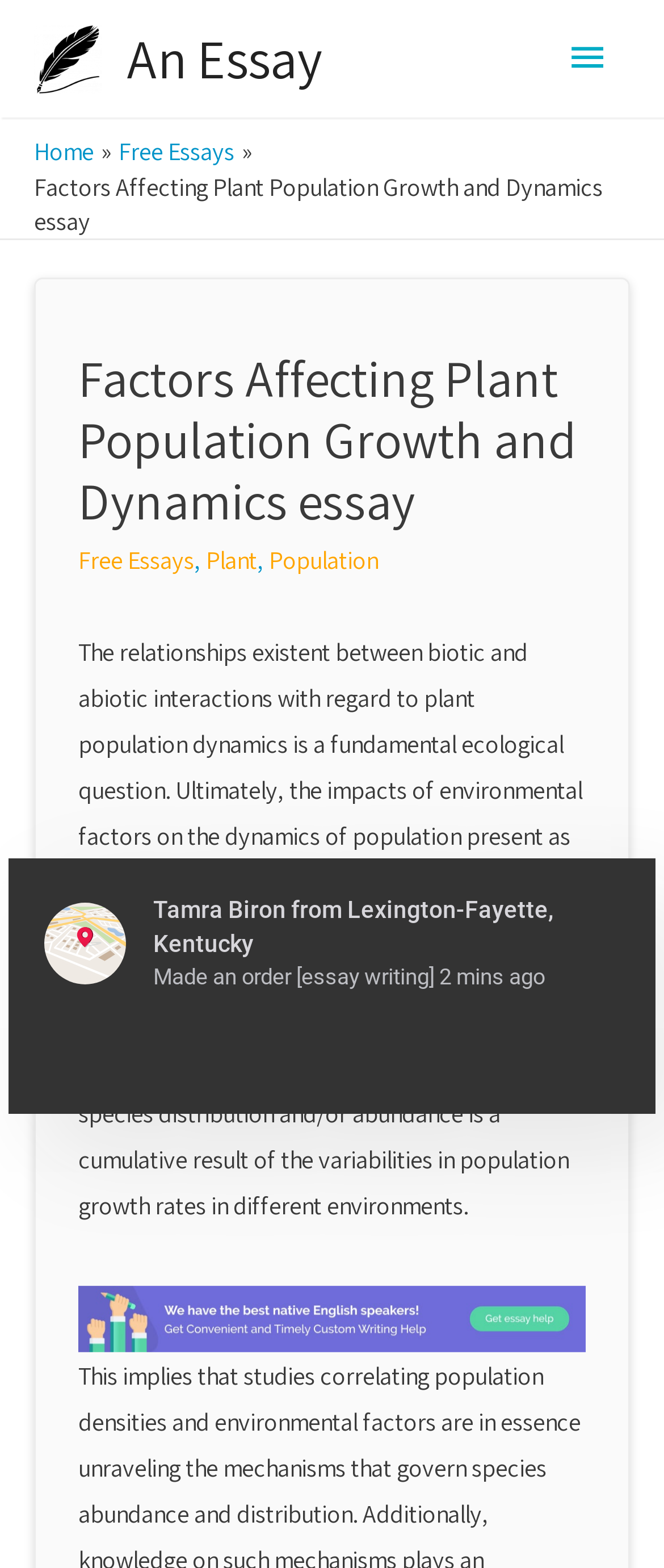Locate the bounding box of the UI element with the following description: "Home".

[0.051, 0.086, 0.141, 0.107]